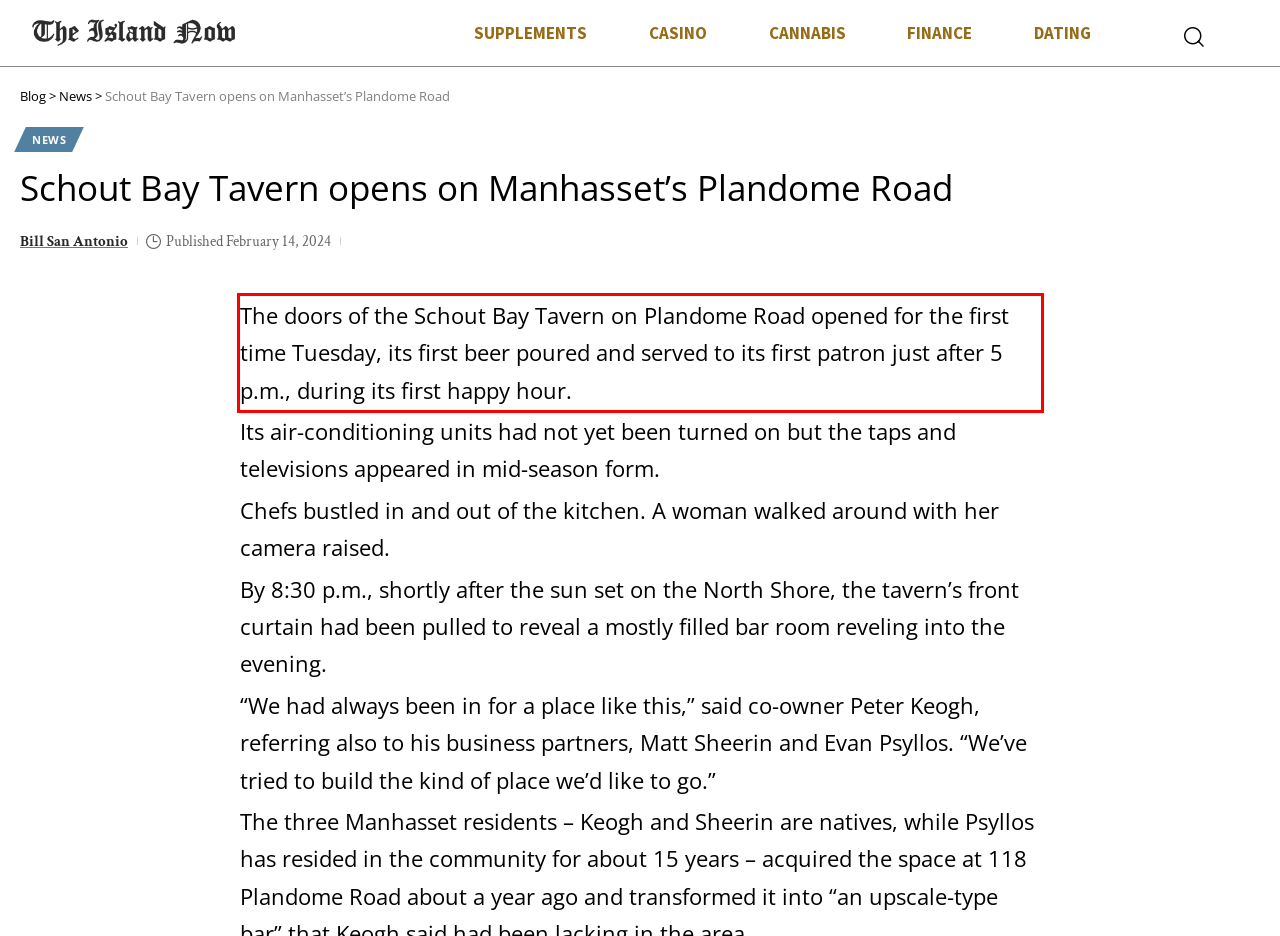Within the screenshot of the webpage, locate the red bounding box and use OCR to identify and provide the text content inside it.

The doors of the Schout Bay Tavern on Plandome Road opened for the first time Tuesday, its first beer poured and served to its first patron just after 5 p.m., during its first happy hour.